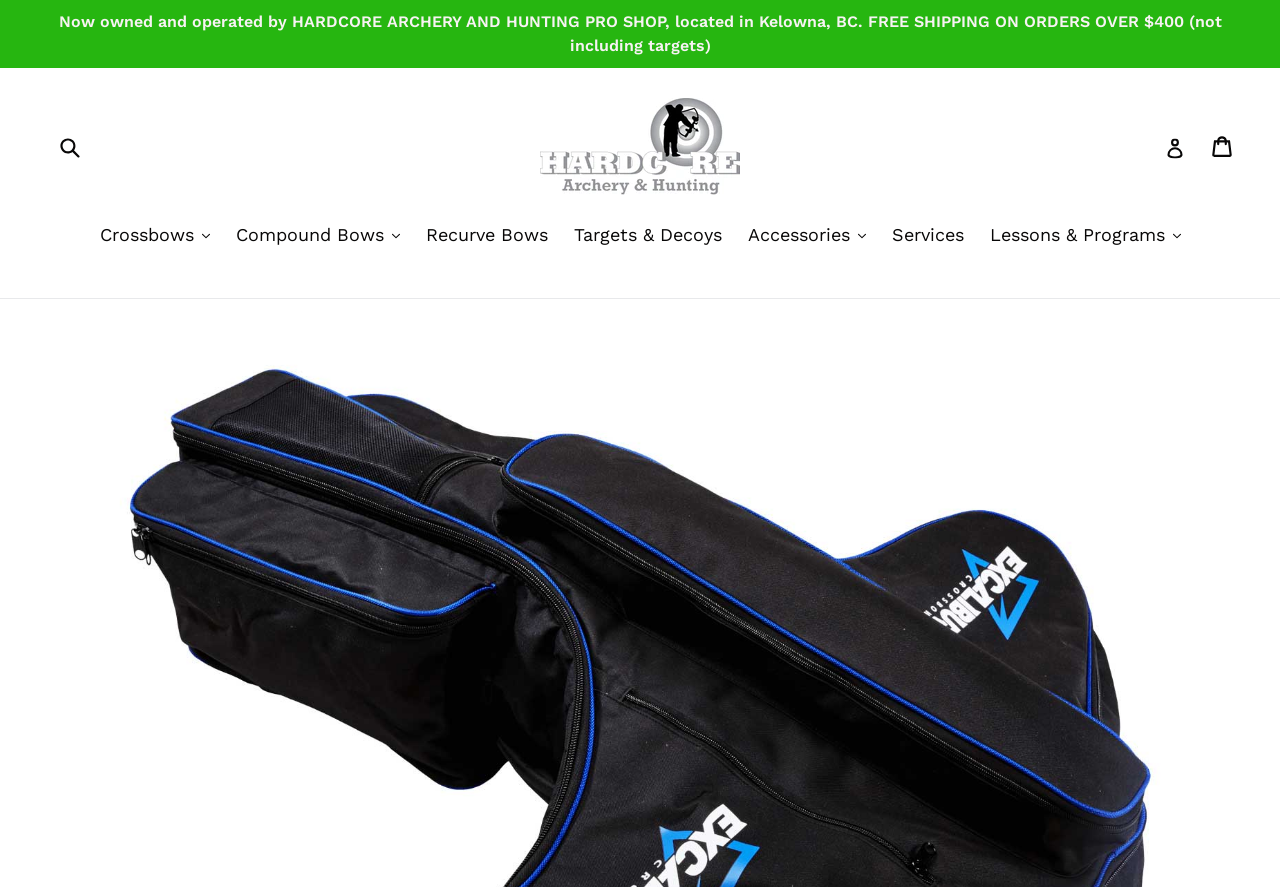Please specify the bounding box coordinates of the clickable section necessary to execute the following command: "Search for products".

[0.043, 0.141, 0.086, 0.19]